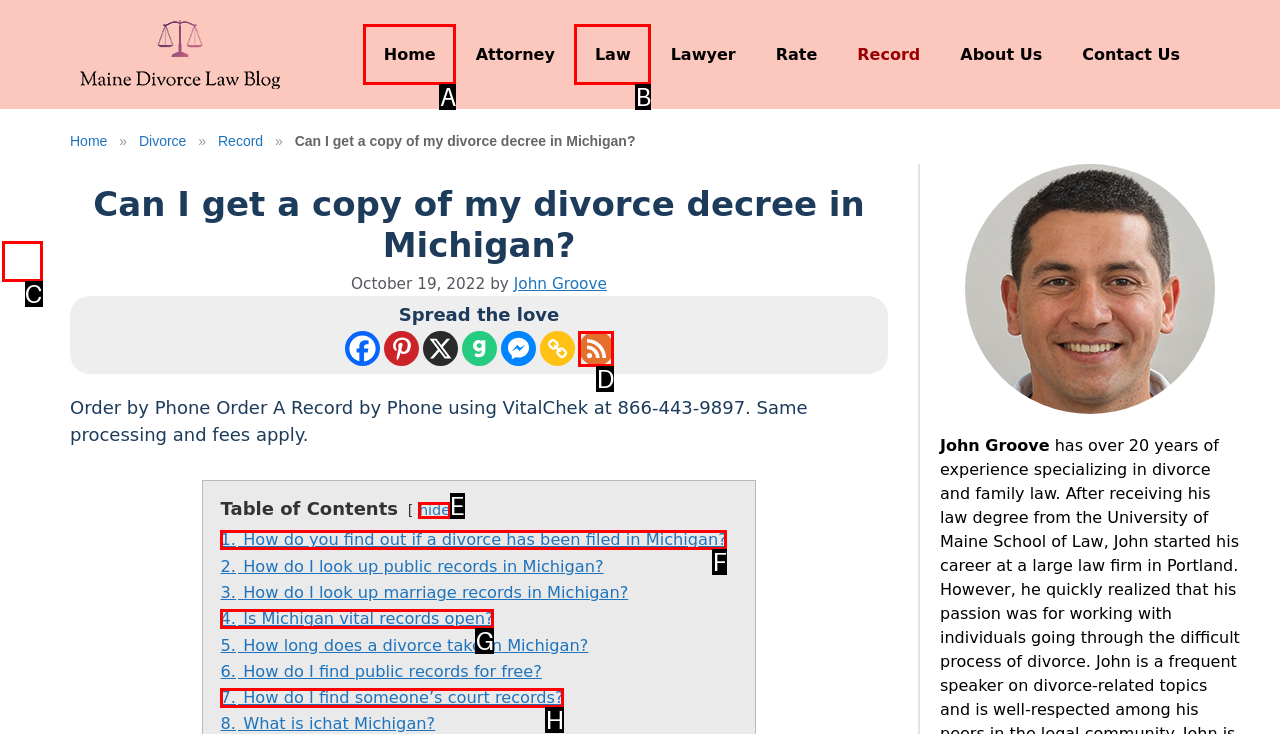Based on the description: aria-label="RSS" title="RSS Feed", identify the matching HTML element. Reply with the letter of the correct option directly.

D